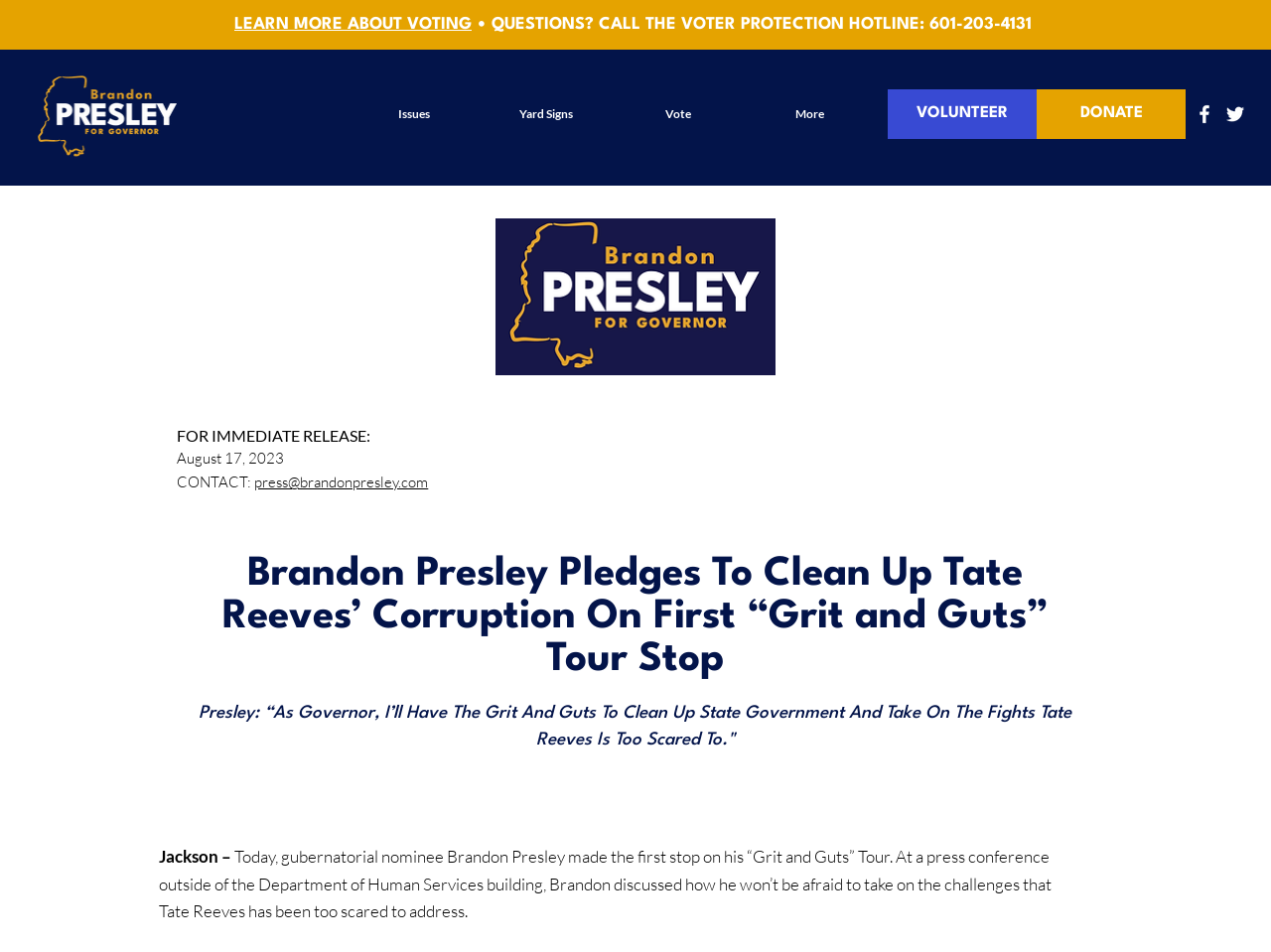Predict the bounding box coordinates of the area that should be clicked to accomplish the following instruction: "Donate to the campaign". The bounding box coordinates should consist of four float numbers between 0 and 1, i.e., [left, top, right, bottom].

[0.816, 0.094, 0.933, 0.146]